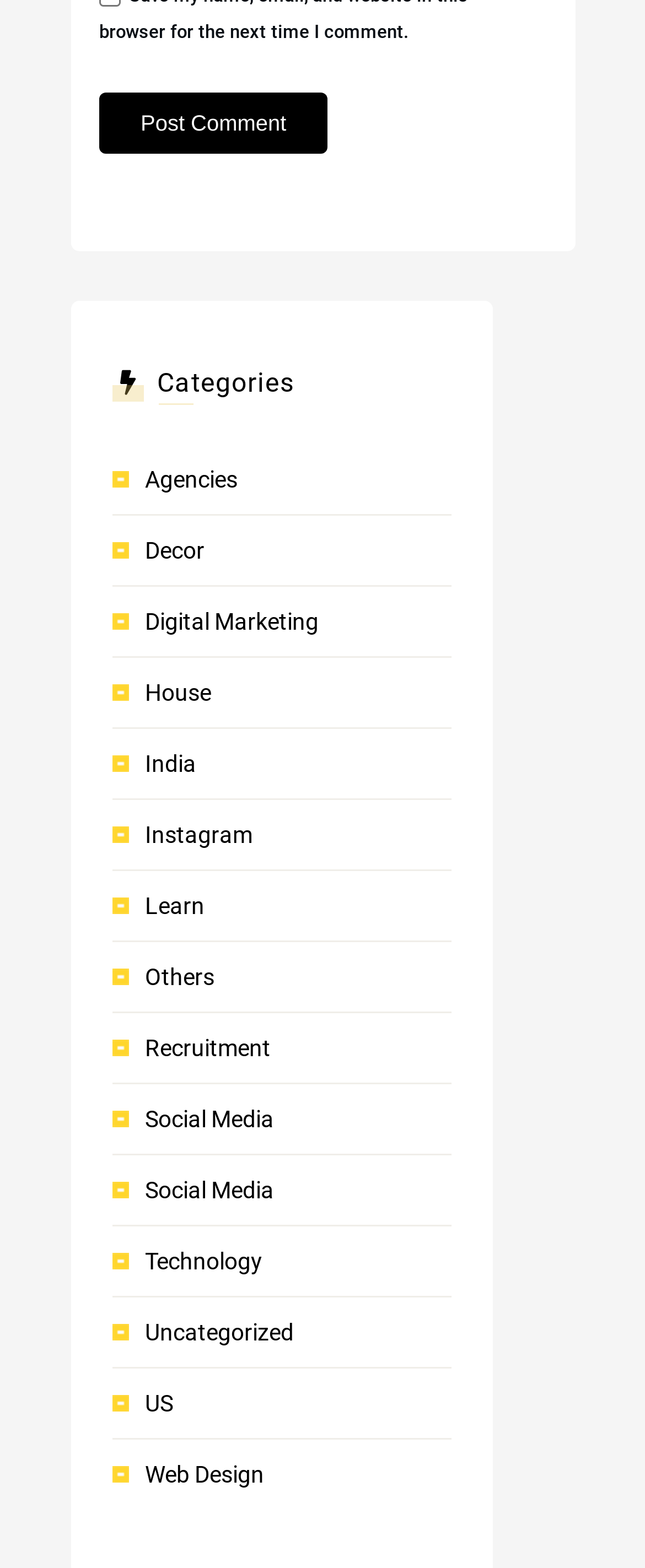How many characters are in the 'Post Comment' button?
Can you provide a detailed and comprehensive answer to the question?

I looked at the OCR text of the button element and counted the number of characters, which is 11.